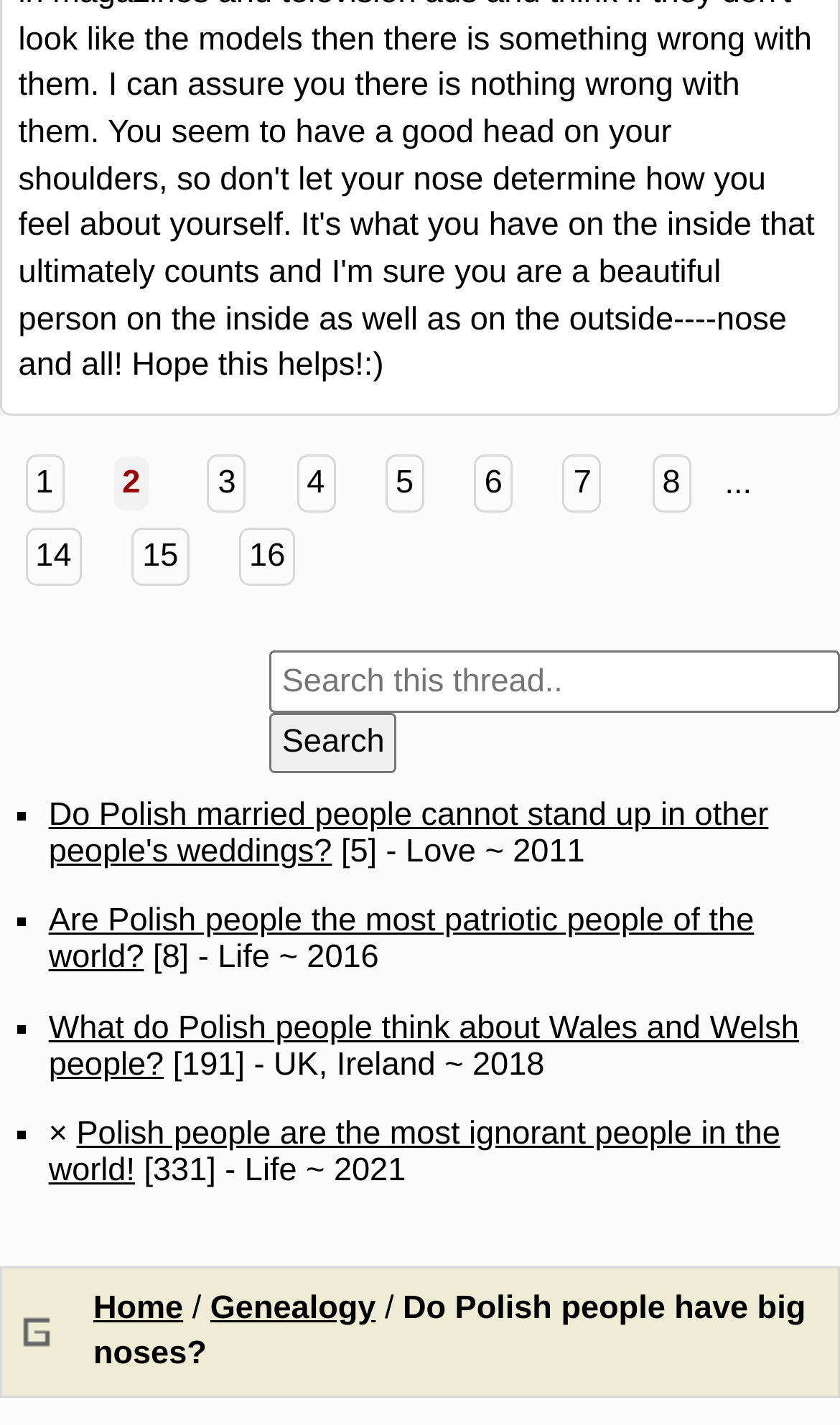What is the purpose of the textbox on the webpage?
Based on the visual content, answer with a single word or a brief phrase.

Search